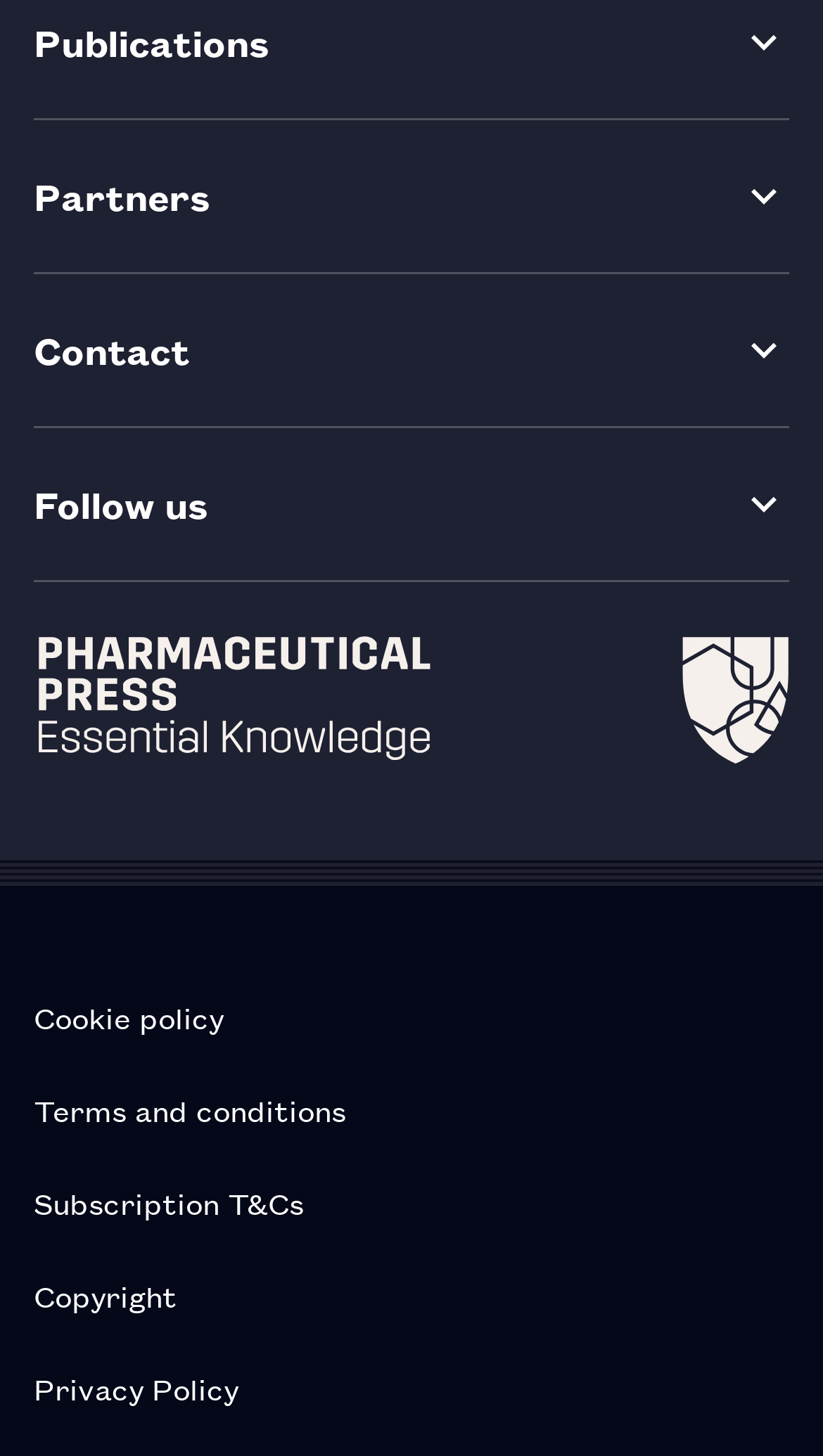Locate the bounding box coordinates of the element I should click to achieve the following instruction: "View Cookie policy".

[0.041, 0.666, 0.959, 0.73]